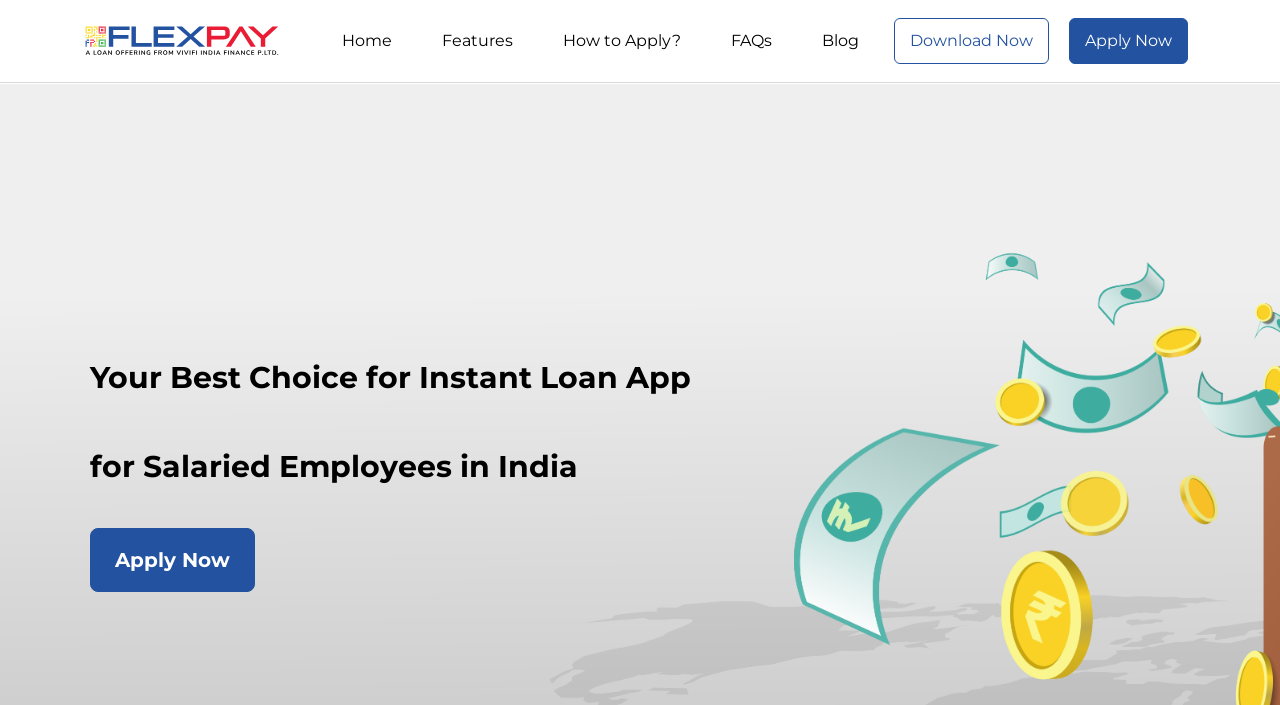Please determine the bounding box coordinates of the element's region to click for the following instruction: "Apply for a loan".

[0.835, 0.026, 0.928, 0.091]